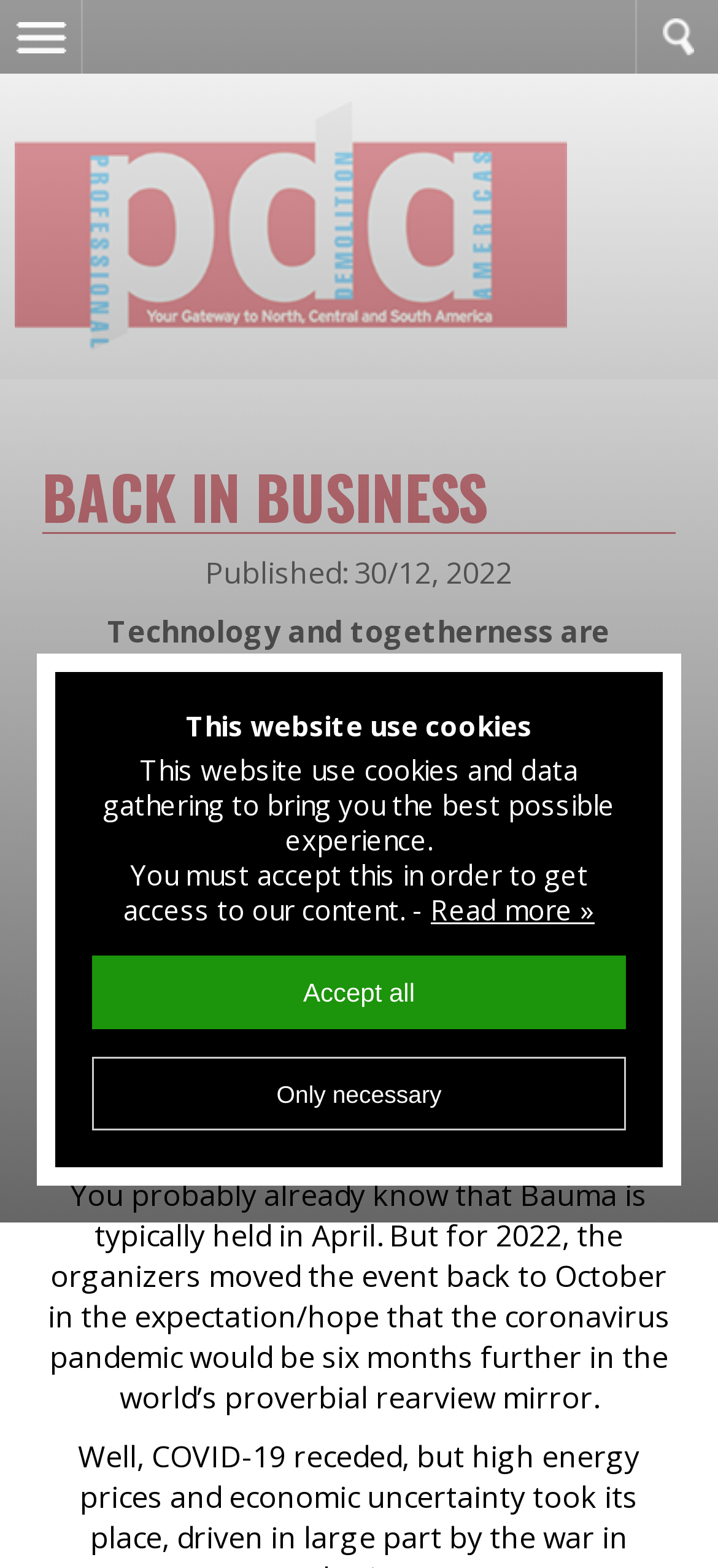Based on the visual content of the image, answer the question thoroughly: What is the name of the event mentioned in the article?

I found the name of the event by reading the StaticText element with the content 'Technology and togetherness are recurring themes at Bauma 2022.' which is located in the main content area.